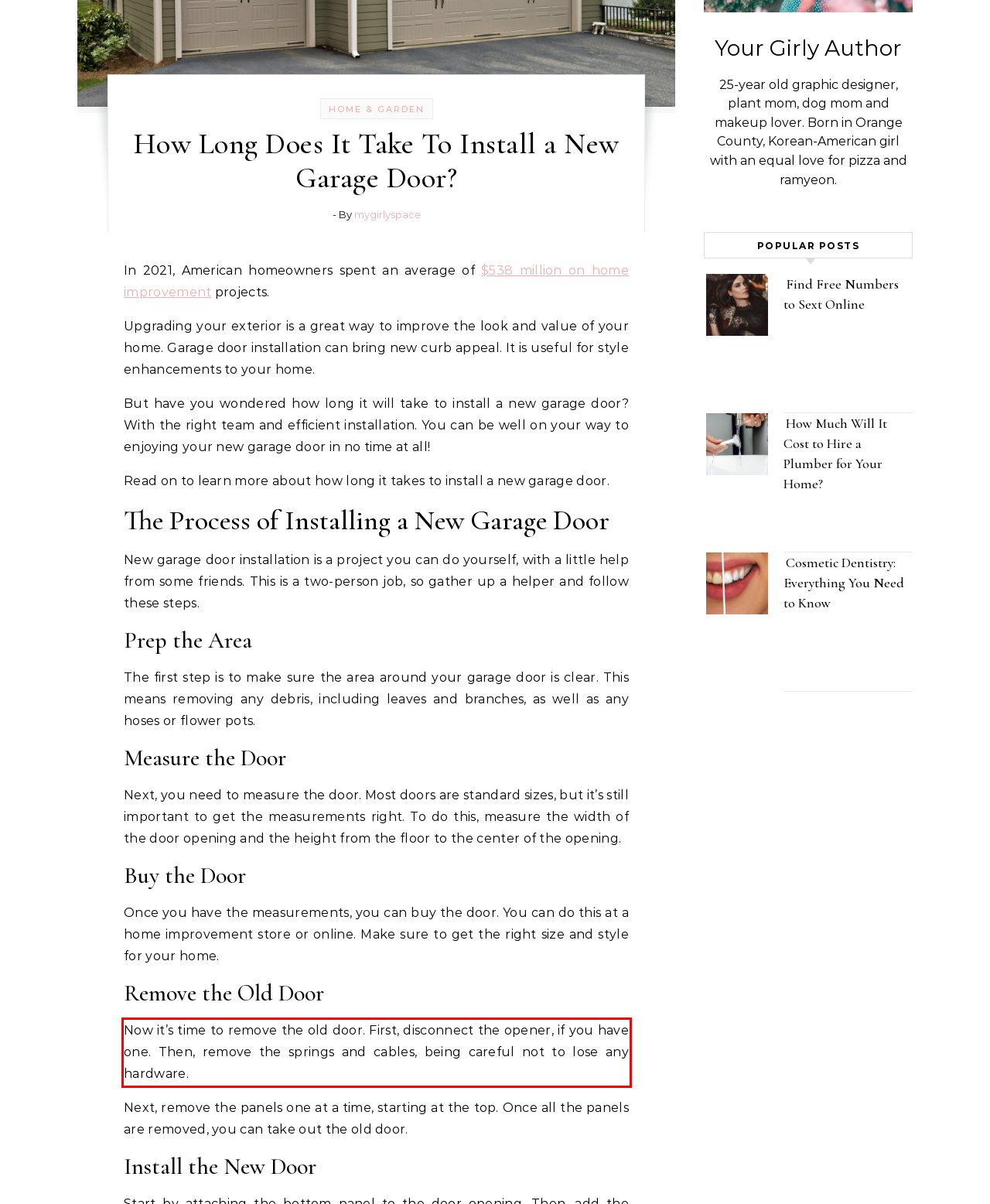Please perform OCR on the UI element surrounded by the red bounding box in the given webpage screenshot and extract its text content.

Now it’s time to remove the old door. First, disconnect the opener, if you have one. Then, remove the springs and cables, being careful not to lose any hardware.